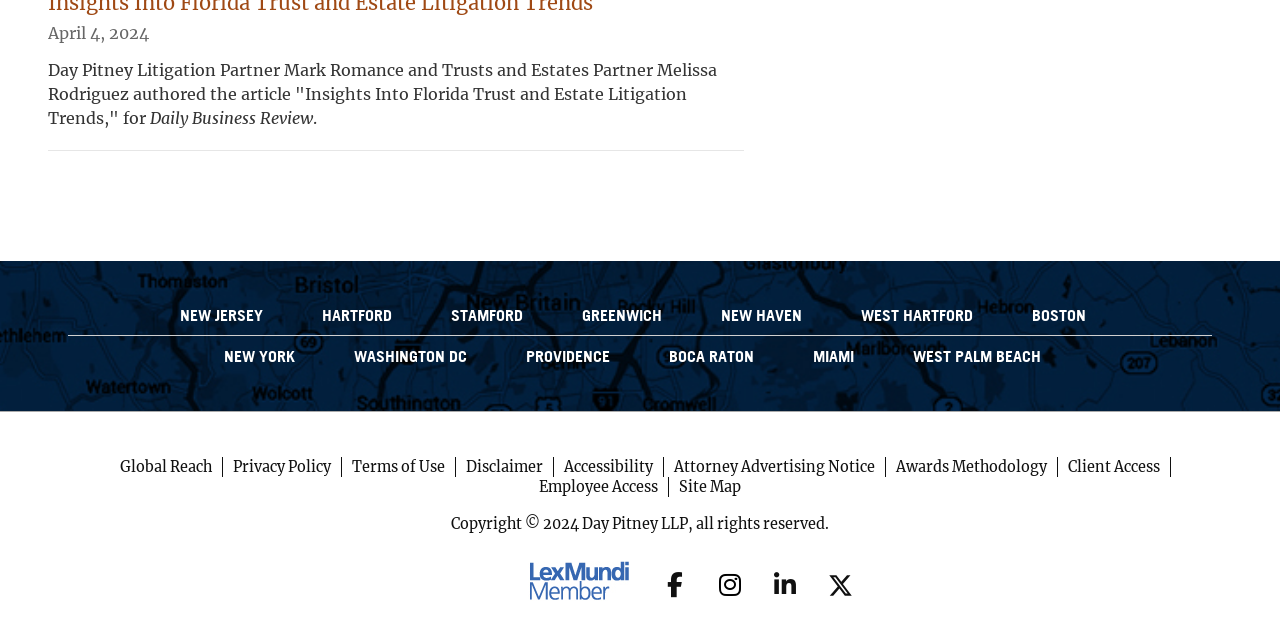What is the name of the law firm?
Please utilize the information in the image to give a detailed response to the question.

The law firm's name 'Day Pitney LLP' is mentioned in the copyright notice at the bottom of the webpage, which is contained in the StaticText element with ID 133.